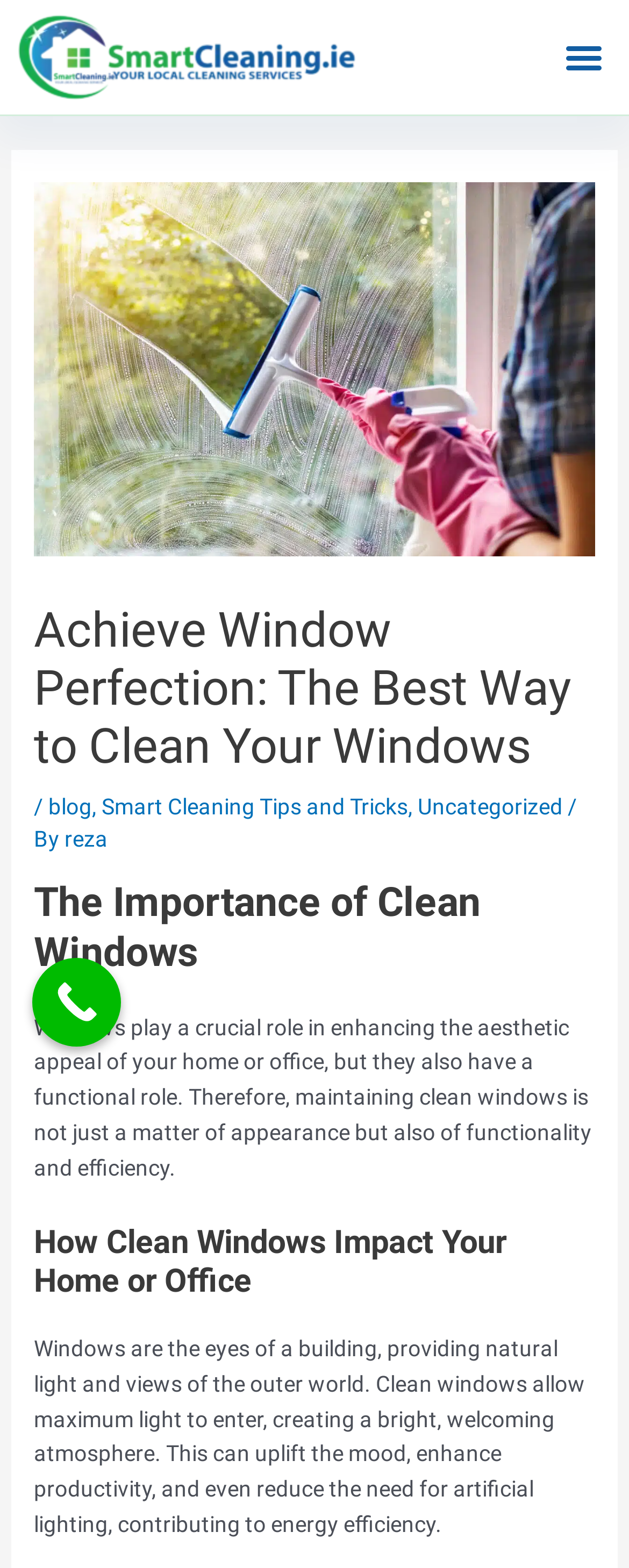Is there a call-to-action button on the webpage?
Please use the image to provide an in-depth answer to the question.

I found a 'Call Now Button' link on the webpage, which suggests that there is a call-to-action button available for users to interact with.